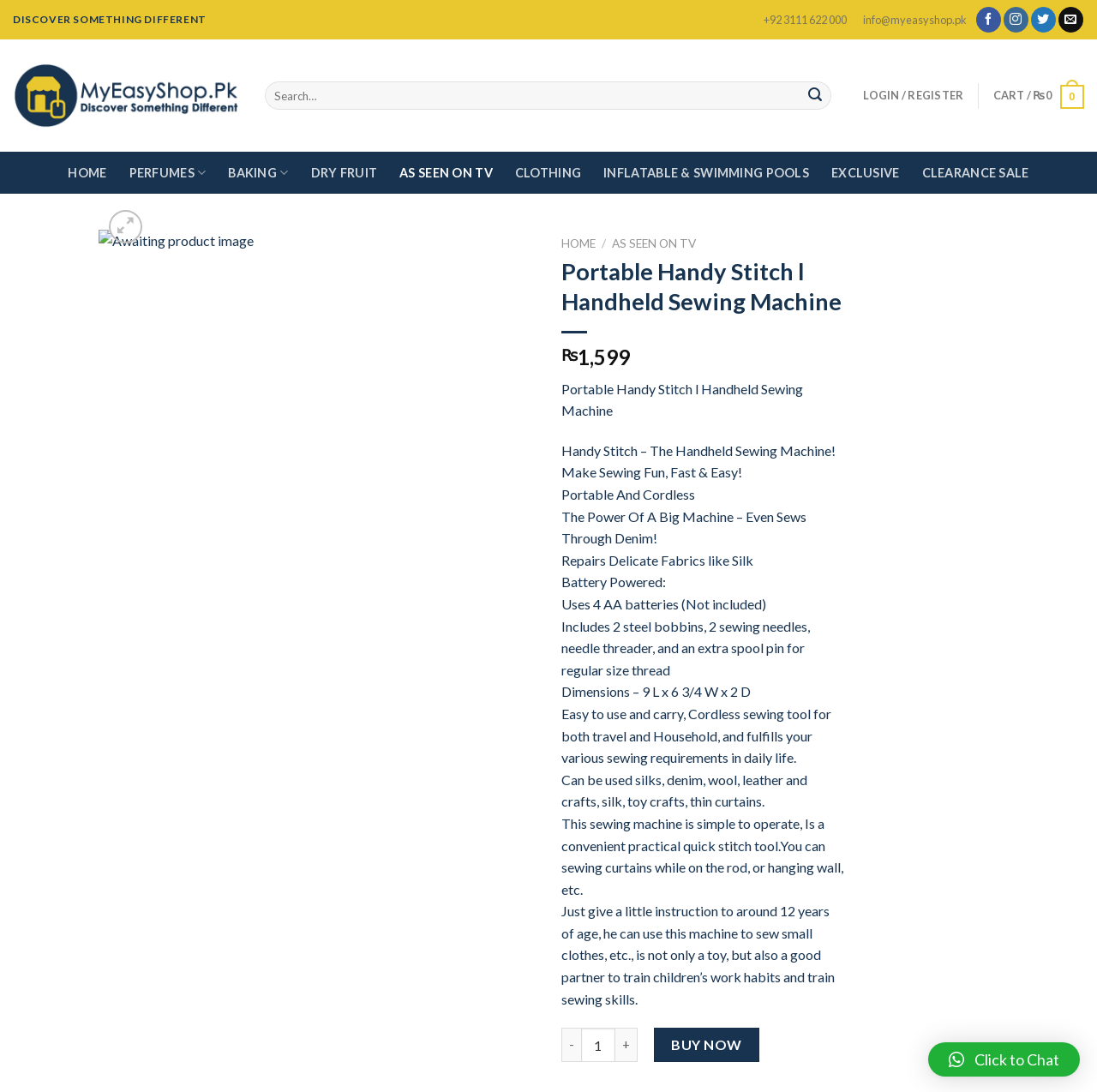Please identify the bounding box coordinates of the clickable area that will fulfill the following instruction: "Follow on Facebook". The coordinates should be in the format of four float numbers between 0 and 1, i.e., [left, top, right, bottom].

[0.89, 0.006, 0.912, 0.03]